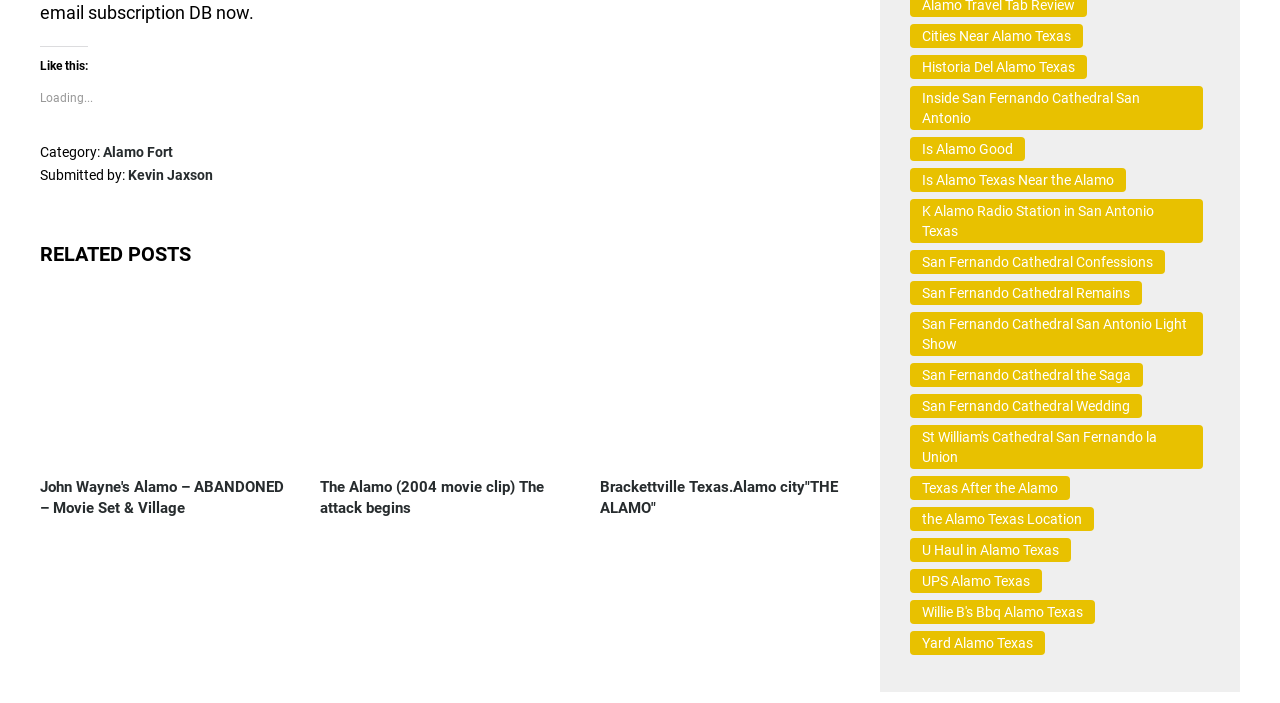Show the bounding box coordinates for the element that needs to be clicked to execute the following instruction: "View the 'John Wayne's Alamo – ABANDONED – Movie Set & Village' article". Provide the coordinates in the form of four float numbers between 0 and 1, i.e., [left, top, right, bottom].

[0.031, 0.409, 0.231, 0.658]